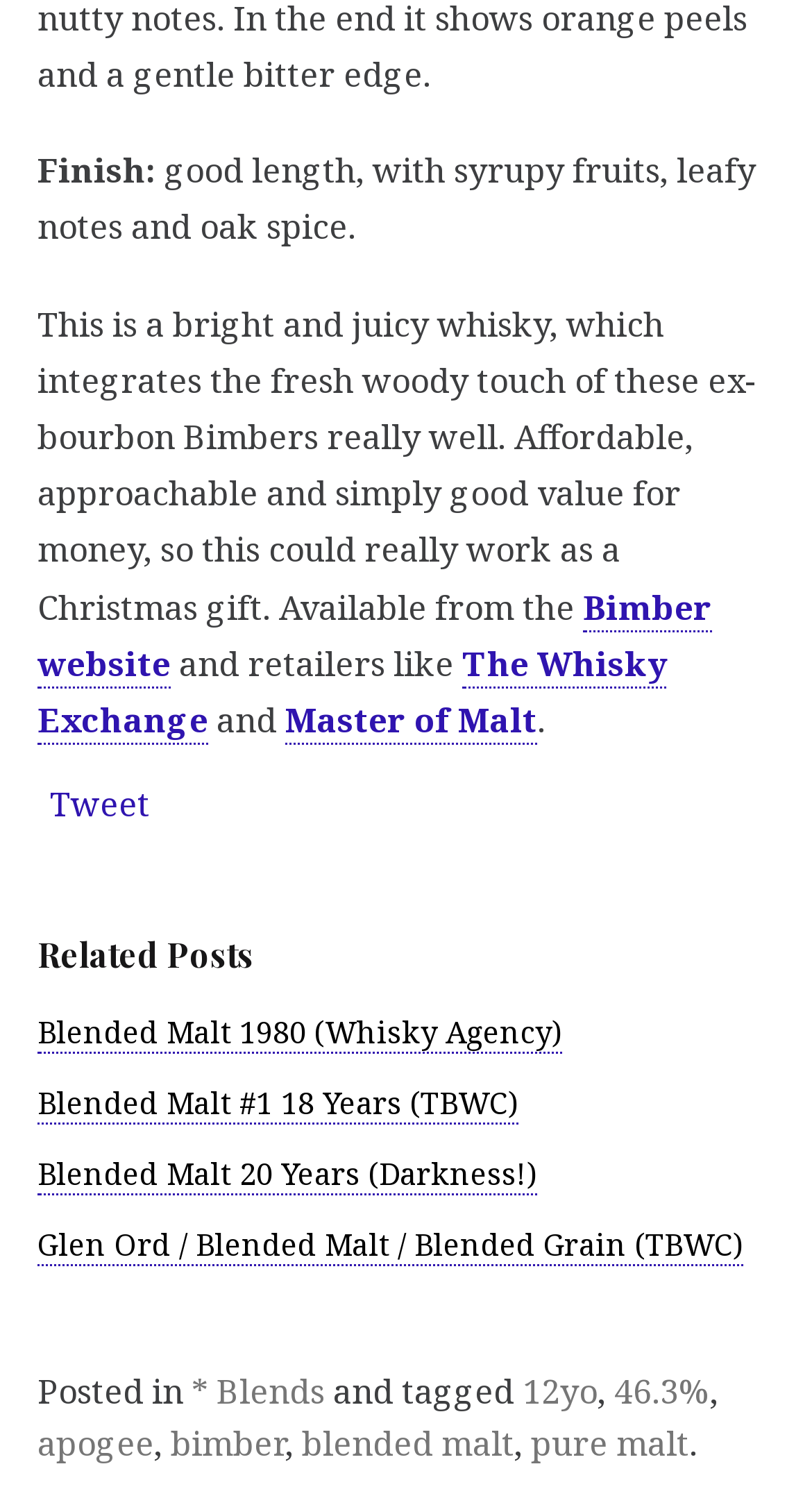Analyze the image and answer the question with as much detail as possible: 
What type of whisky is being described?

The type of whisky being described is a Blended Malt, as indicated by the link 'Blended Malt' in the footer section of the webpage. This link is part of a list of tags and categories related to the whisky.